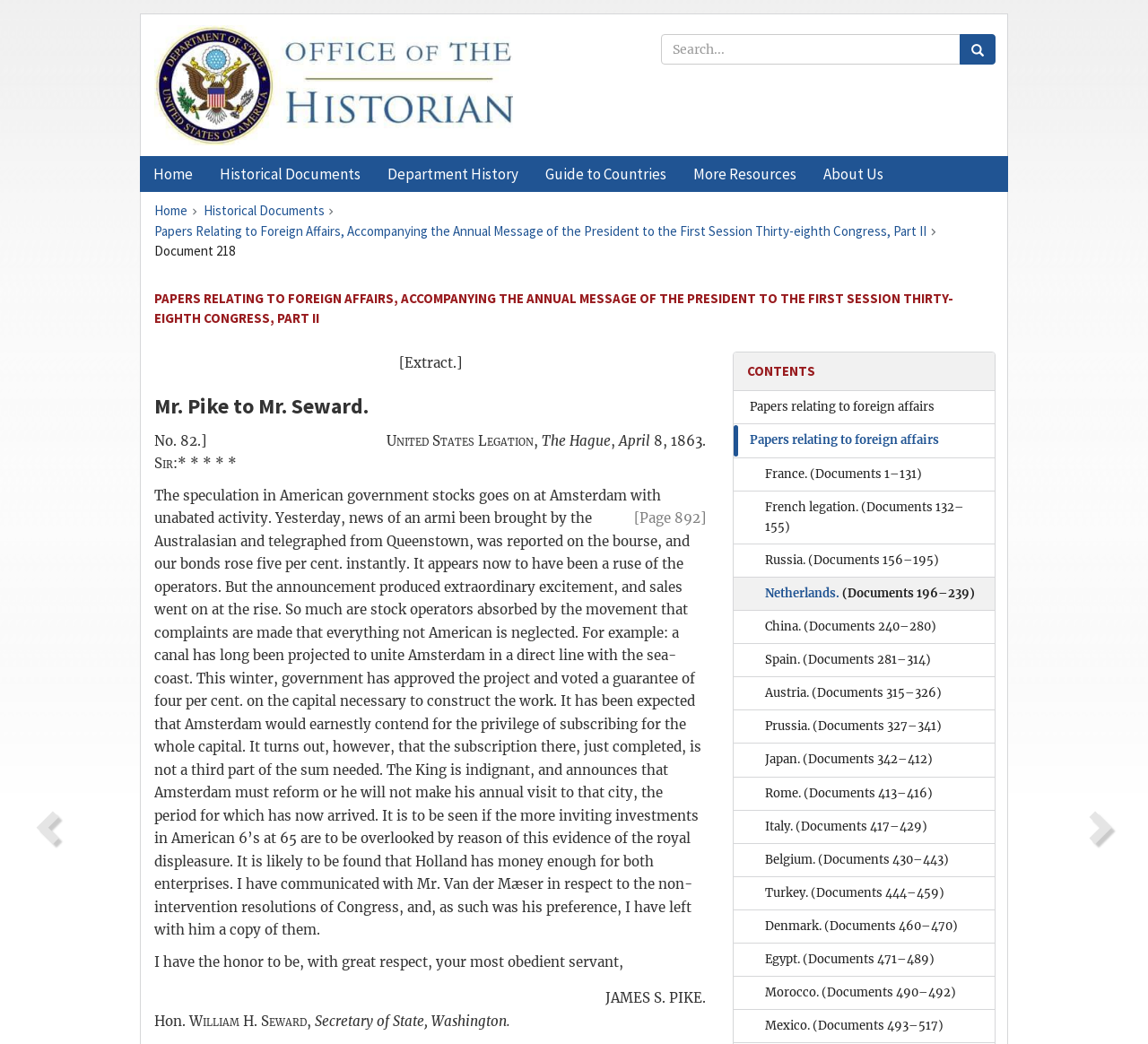Please give the bounding box coordinates of the area that should be clicked to fulfill the following instruction: "Read the document about the Netherlands". The coordinates should be in the format of four float numbers from 0 to 1, i.e., [left, top, right, bottom].

[0.639, 0.553, 0.866, 0.584]